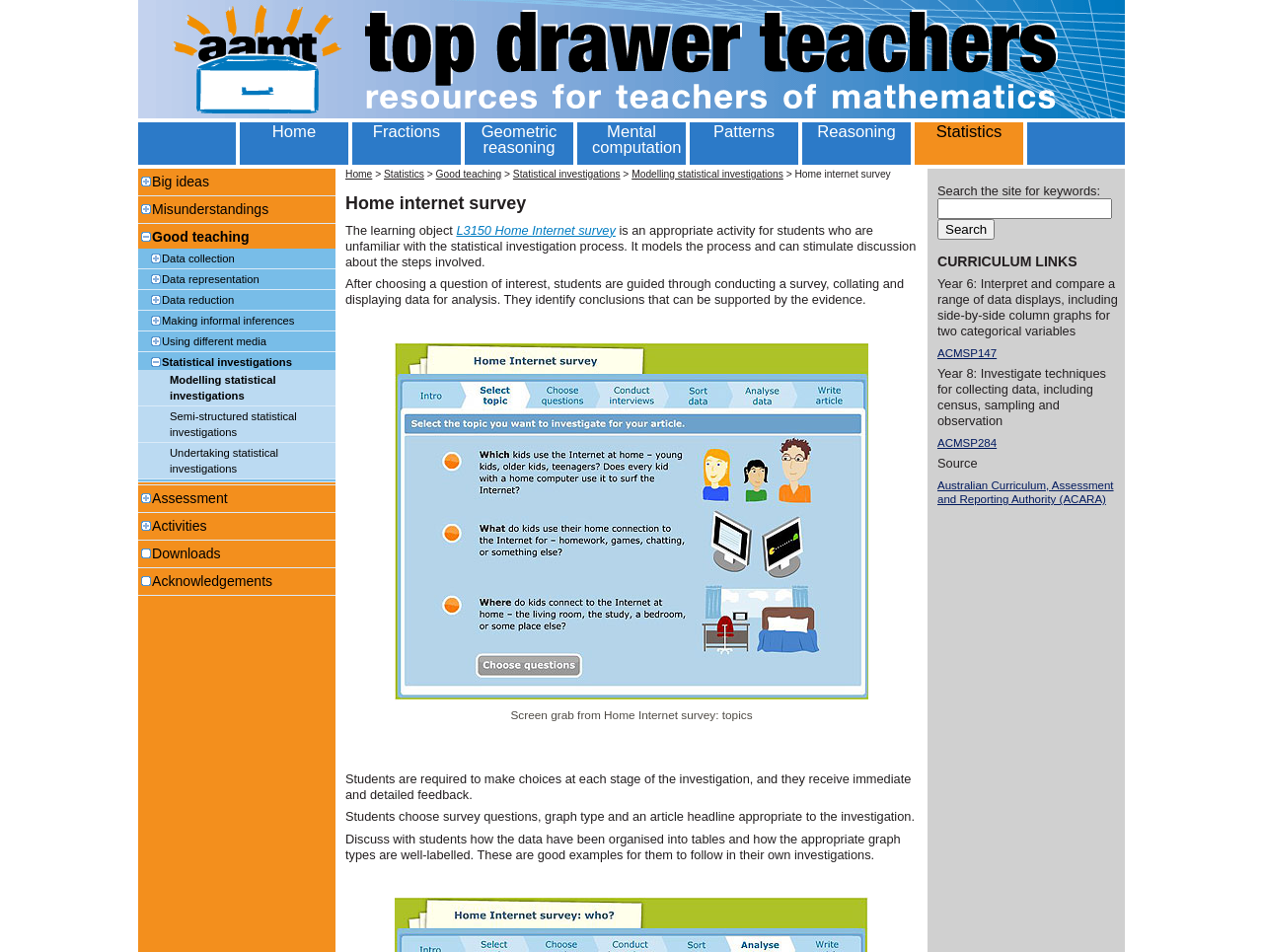Find and extract the text of the primary heading on the webpage.

Home internet survey